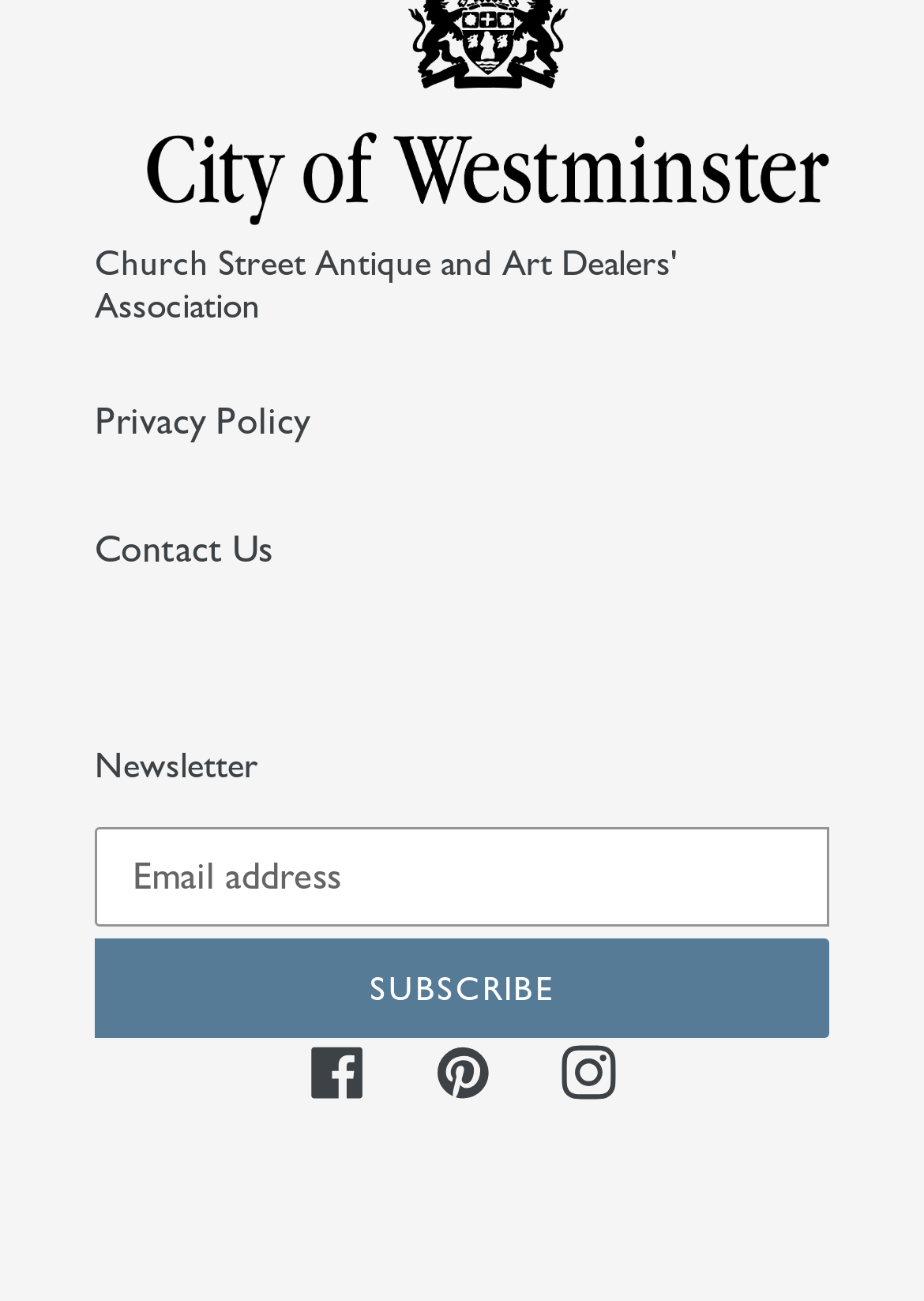Please provide a brief answer to the question using only one word or phrase: 
What is the purpose of the textbox?

Email address